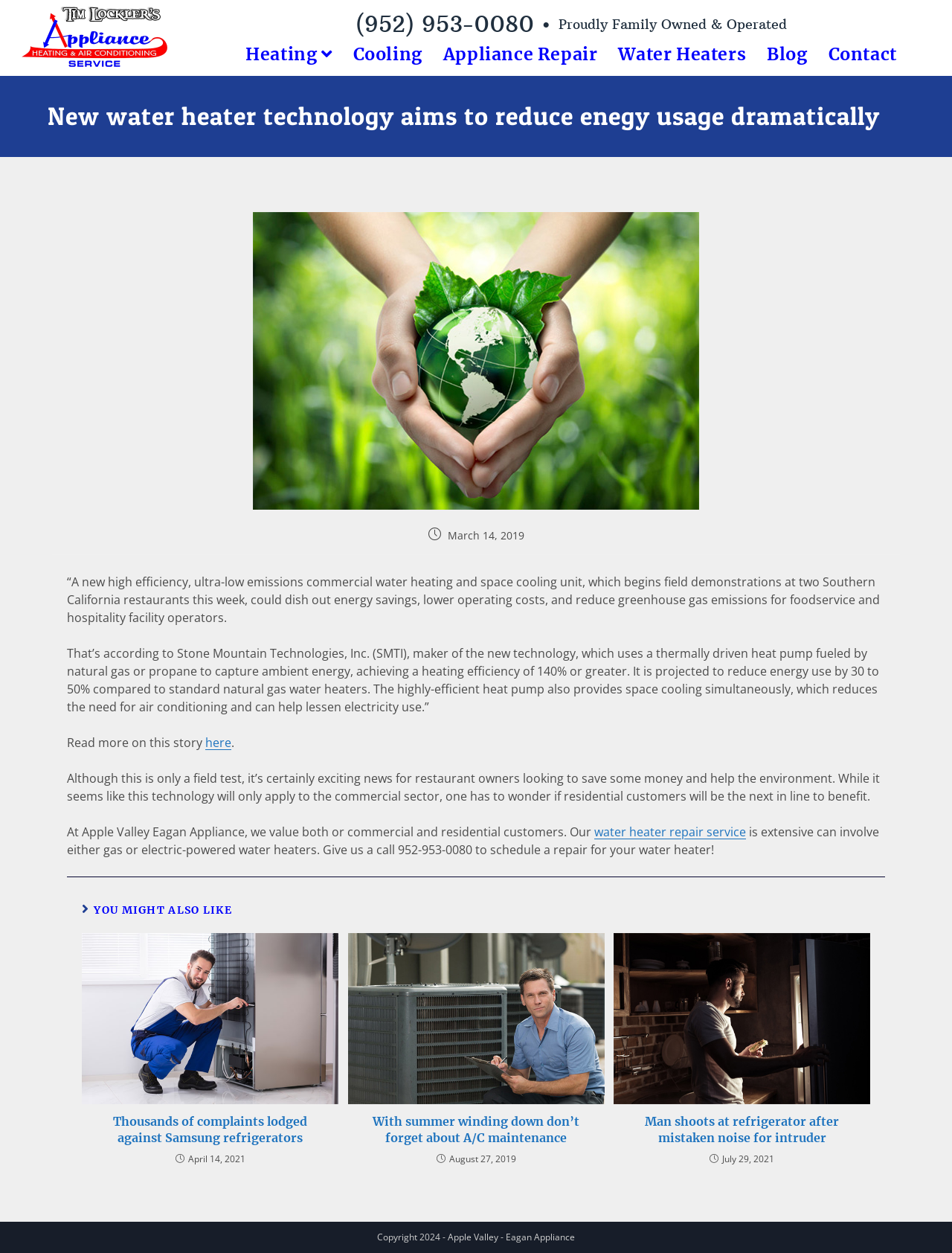How efficient is the new water heater technology?
Use the image to answer the question with a single word or phrase.

140% or greater